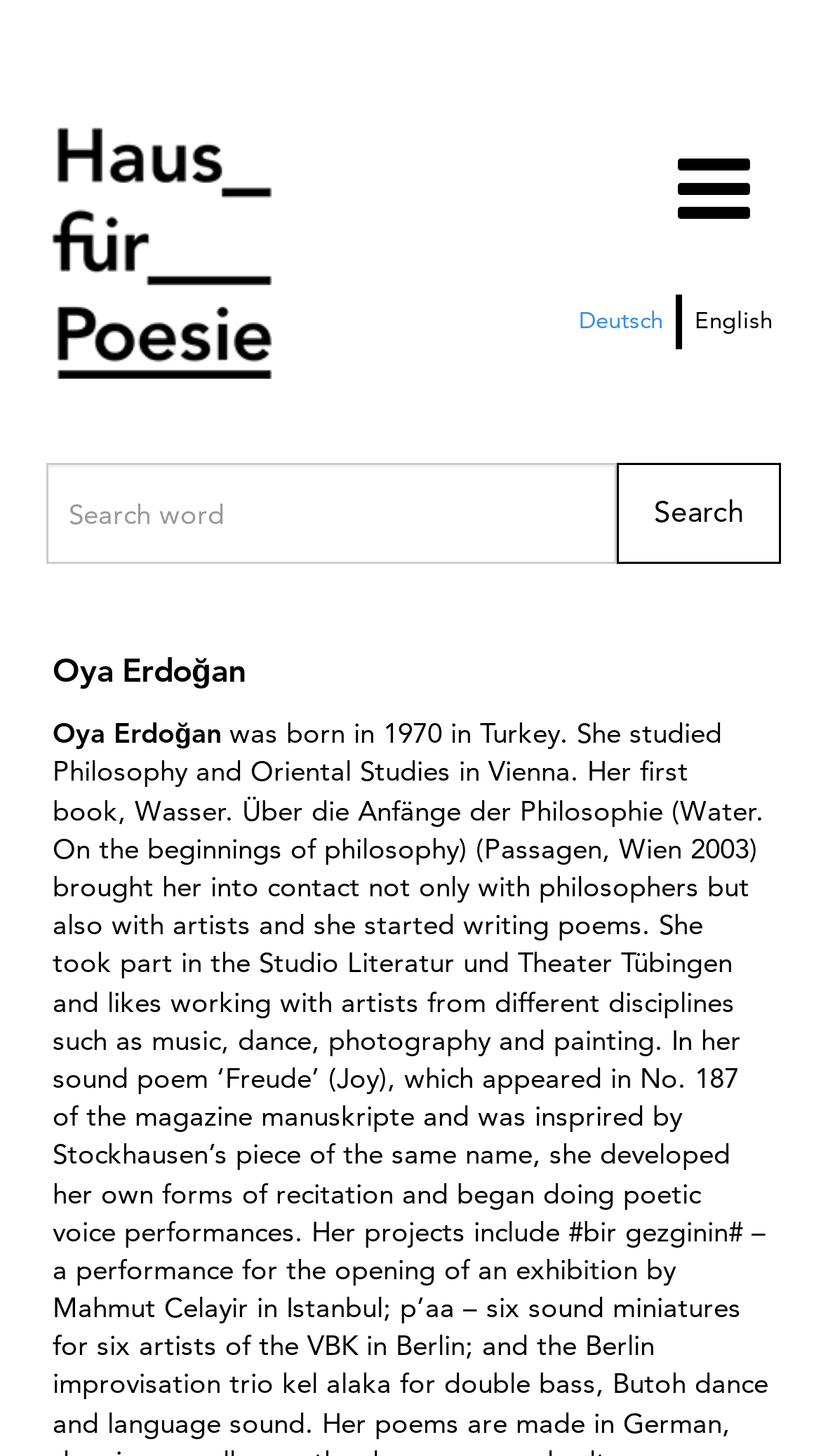Given the element description "Deutsch" in the screenshot, predict the bounding box coordinates of that UI element.

[0.705, 0.202, 0.831, 0.239]